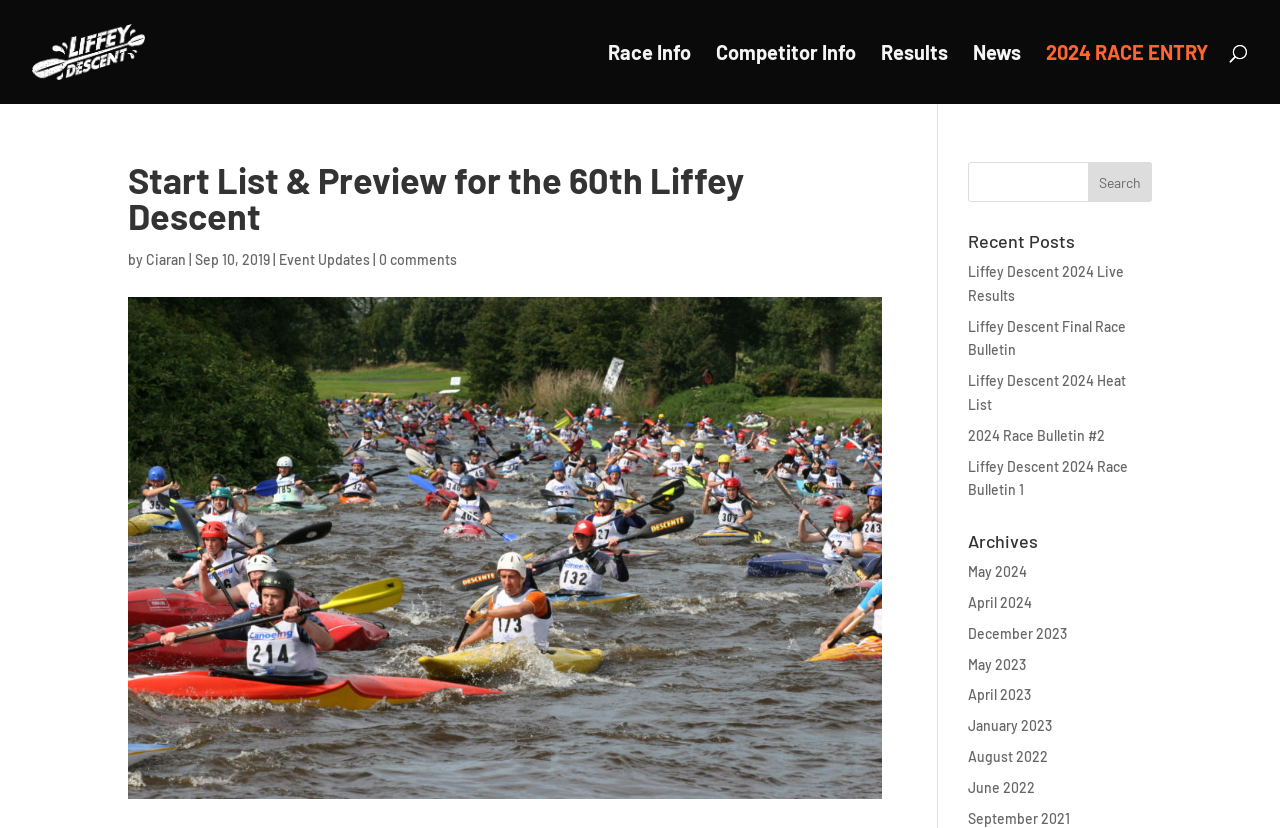Identify the bounding box of the UI component described as: "Liffey Descent Final Race Bulletin".

[0.756, 0.384, 0.88, 0.433]